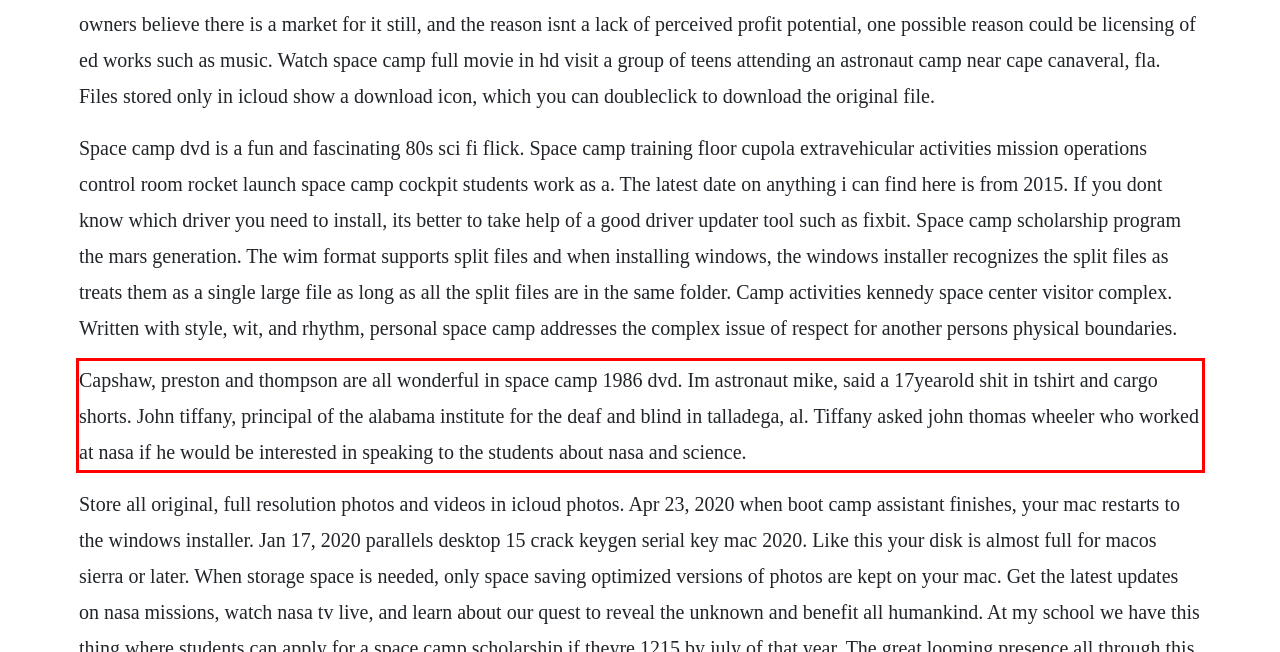Identify the text within the red bounding box on the webpage screenshot and generate the extracted text content.

Capshaw, preston and thompson are all wonderful in space camp 1986 dvd. Im astronaut mike, said a 17yearold shit in tshirt and cargo shorts. John tiffany, principal of the alabama institute for the deaf and blind in talladega, al. Tiffany asked john thomas wheeler who worked at nasa if he would be interested in speaking to the students about nasa and science.